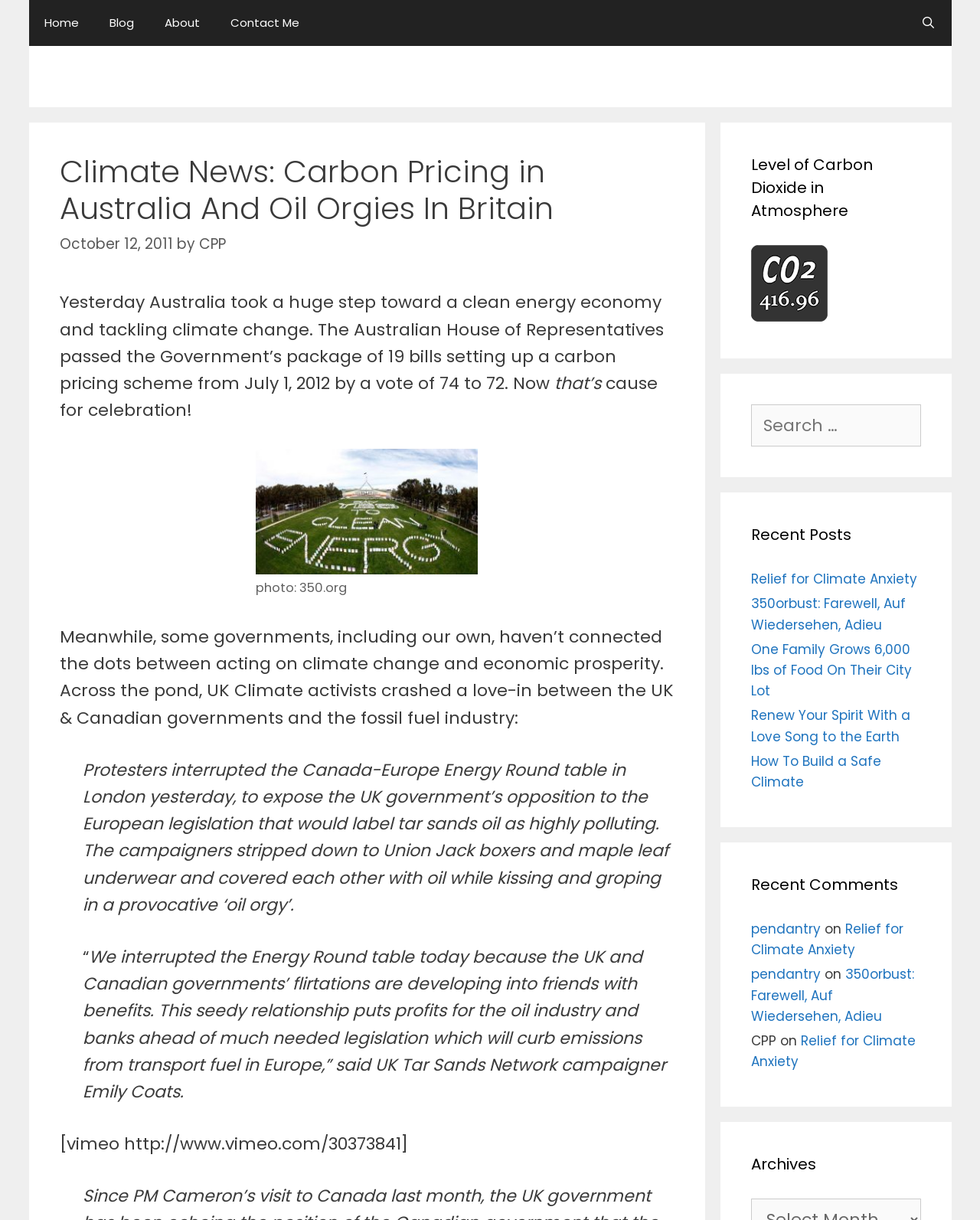What is the main topic of this webpage? From the image, respond with a single word or brief phrase.

Climate News